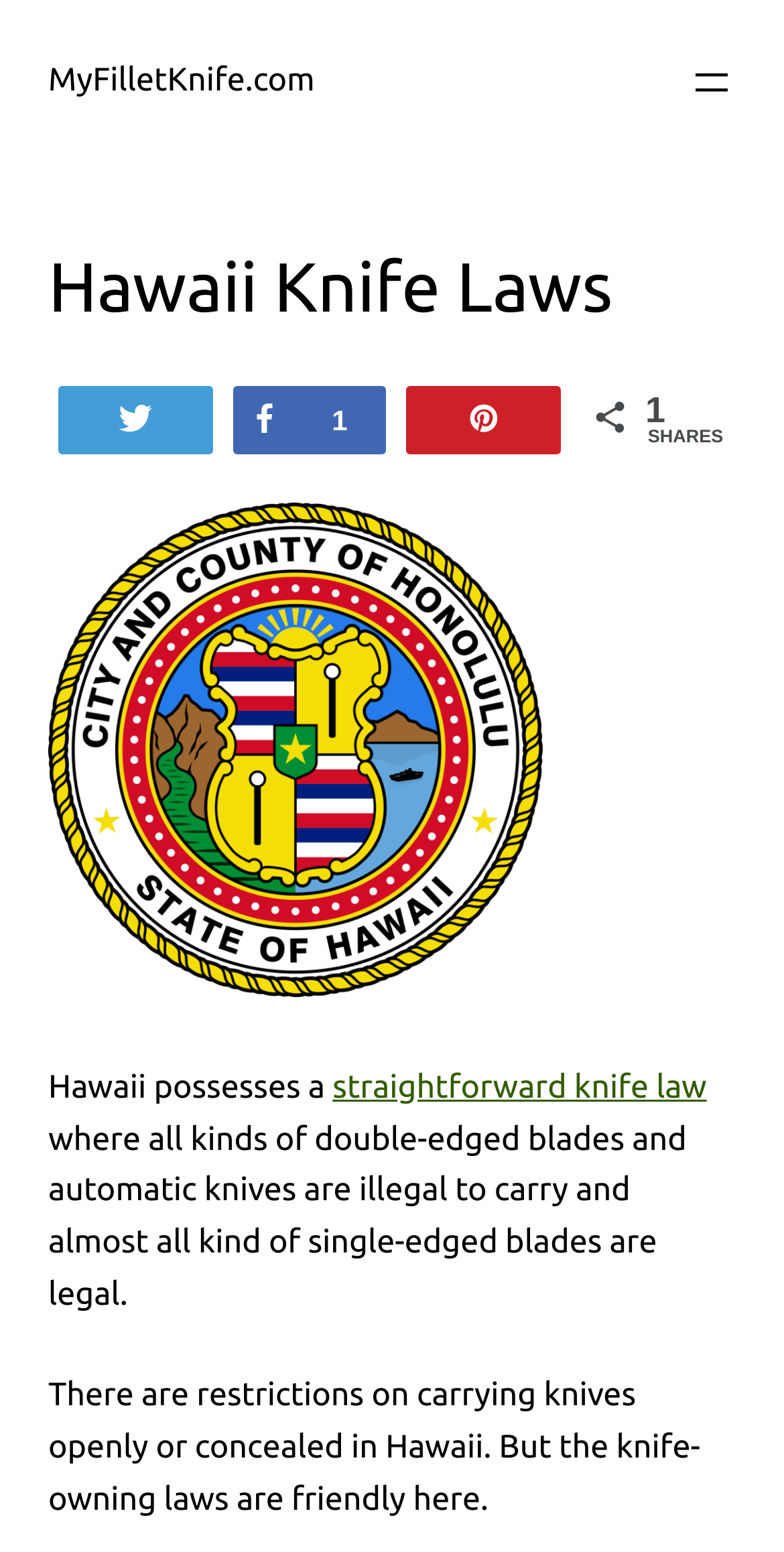What is the tone of the webpage regarding knife-owning laws in Hawaii?
Please respond to the question with a detailed and well-explained answer.

According to the webpage, the knife-owning laws in Hawaii are friendly, meaning that they are not overly restrictive, and most types of single-edged blades are legal to carry.